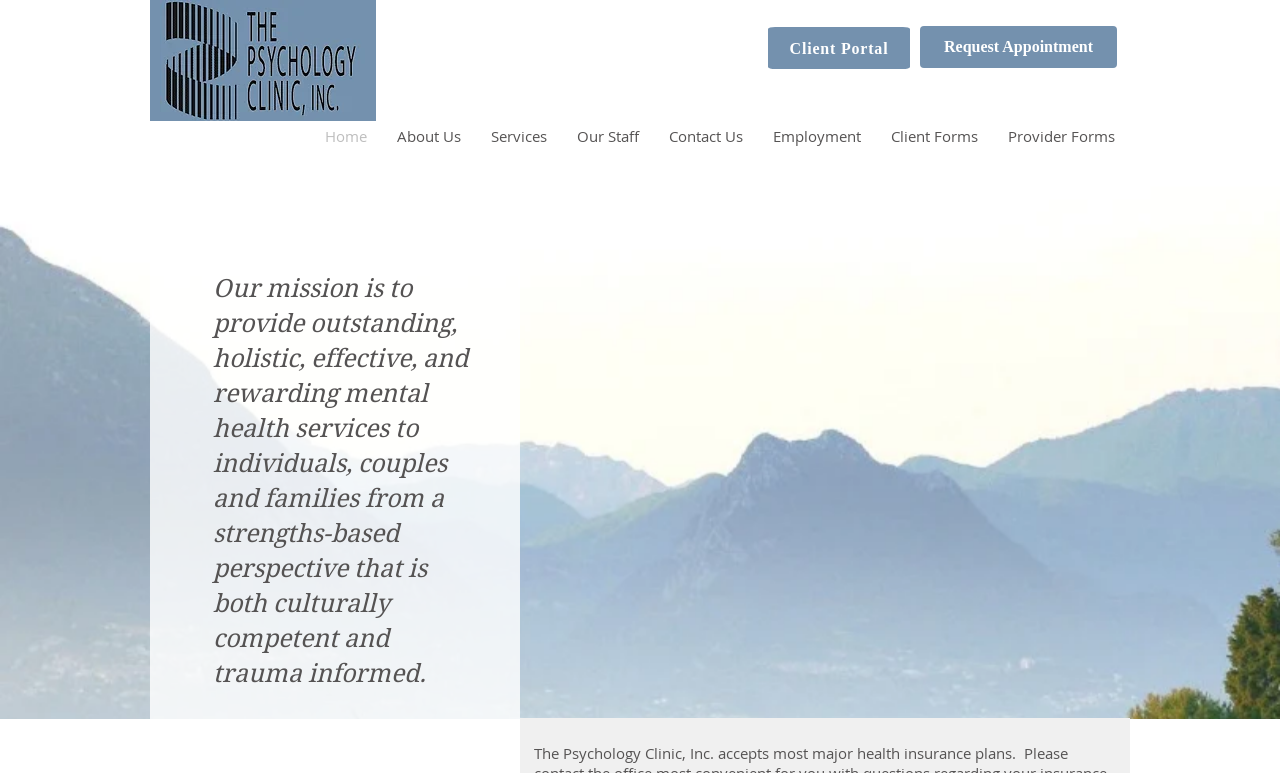Identify the bounding box of the UI element that matches this description: "Services".

[0.372, 0.122, 0.439, 0.232]